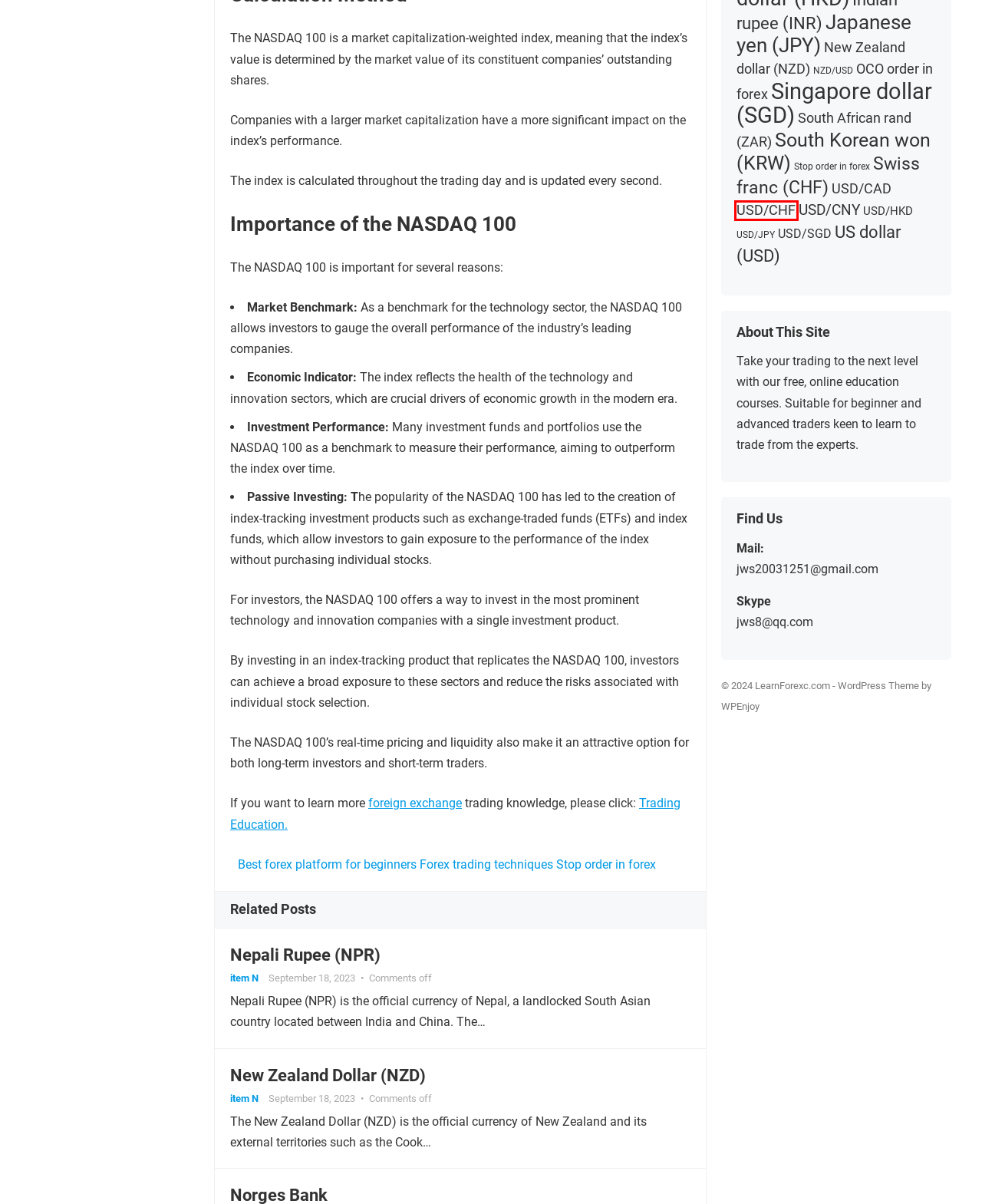You have a screenshot of a webpage with a red bounding box around an element. Identify the webpage description that best fits the new page that appears after clicking the selected element in the red bounding box. Here are the candidates:
A. USD/HKD - LearnForexc.com
B. South Korean won (KRW) - LearnForexc.com
C. Japanese yen (JPY) - LearnForexc.com
D. Singapore dollar (SGD) - LearnForexc.com
E. USD/CHF - LearnForexc.com
F. Foreign exchange - LearnForexc.com
G. Nepali Rupee (NPR) - LearnForexc.com
H. WordPress Themes by WPEnjoy

E